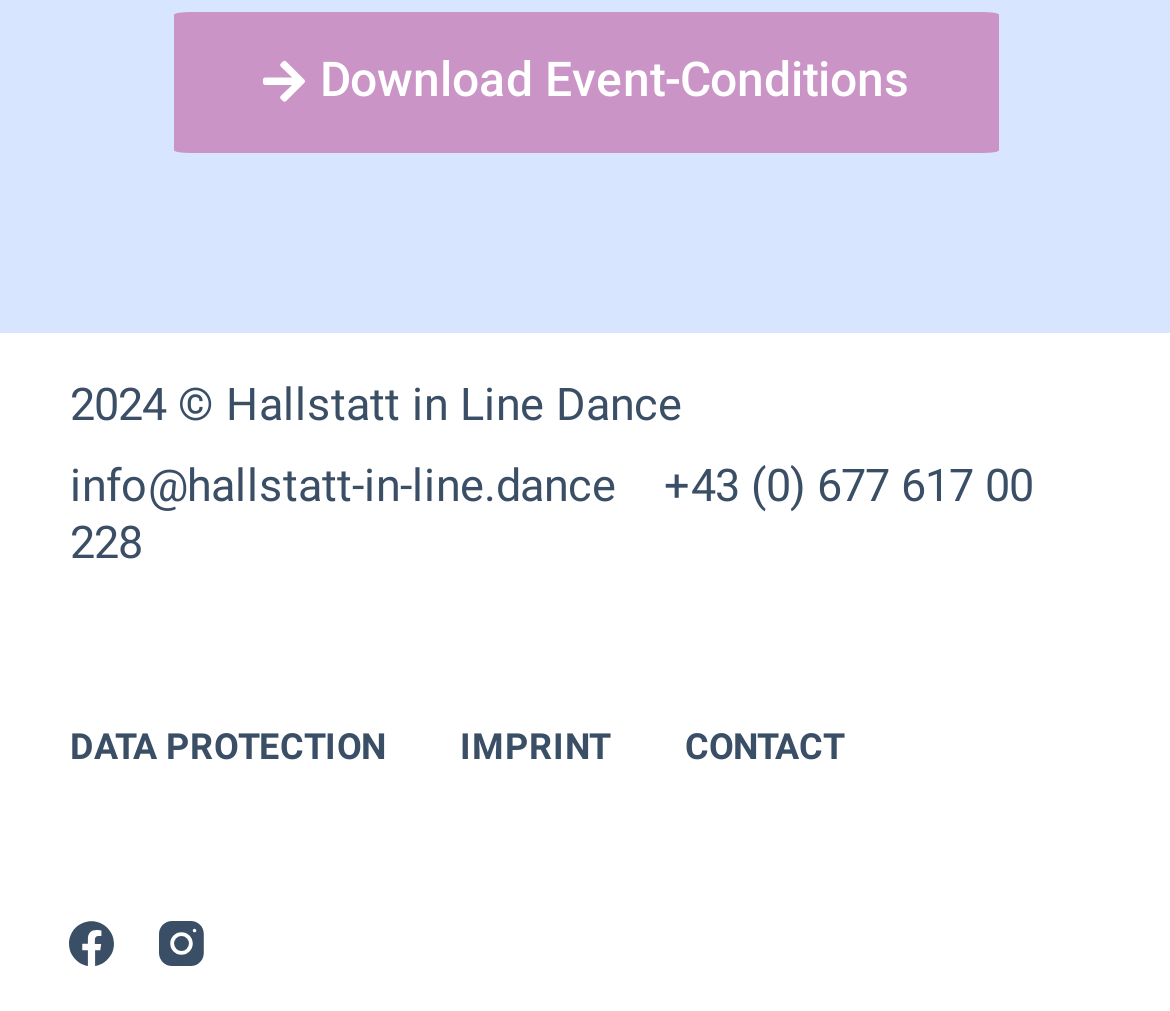What is the phone number of Hallstatt in Line Dance?
Can you provide a detailed and comprehensive answer to the question?

I found the phone number by looking at the link element with the text '+43 (0) 677 617 00 228' which has a bounding box coordinate of [0.06, 0.453, 0.883, 0.564]. This suggests that the phone number is +43 (0) 677 617 00 228.